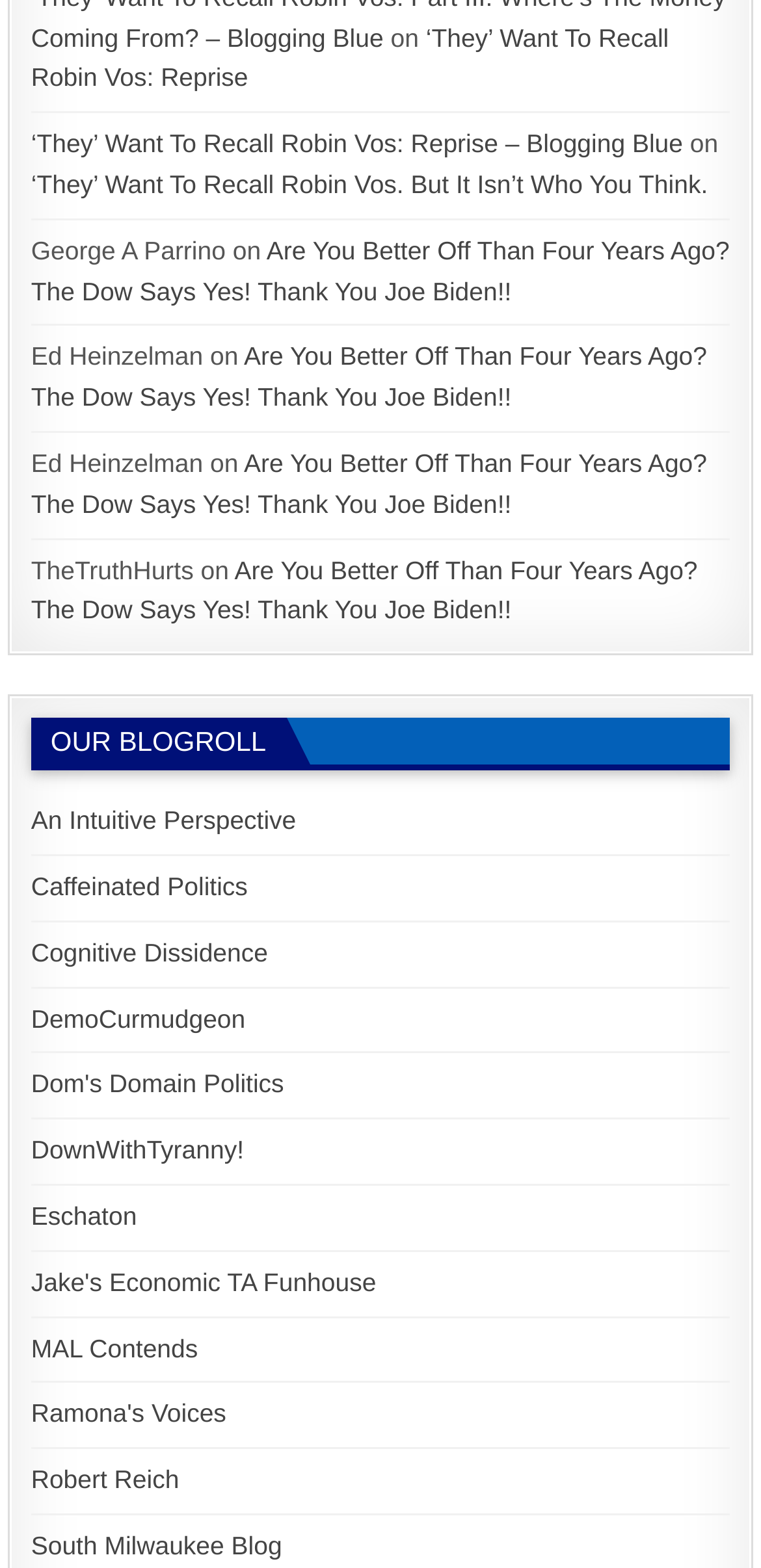Given the description "Caffeinated Politics", determine the bounding box of the corresponding UI element.

[0.041, 0.556, 0.326, 0.575]